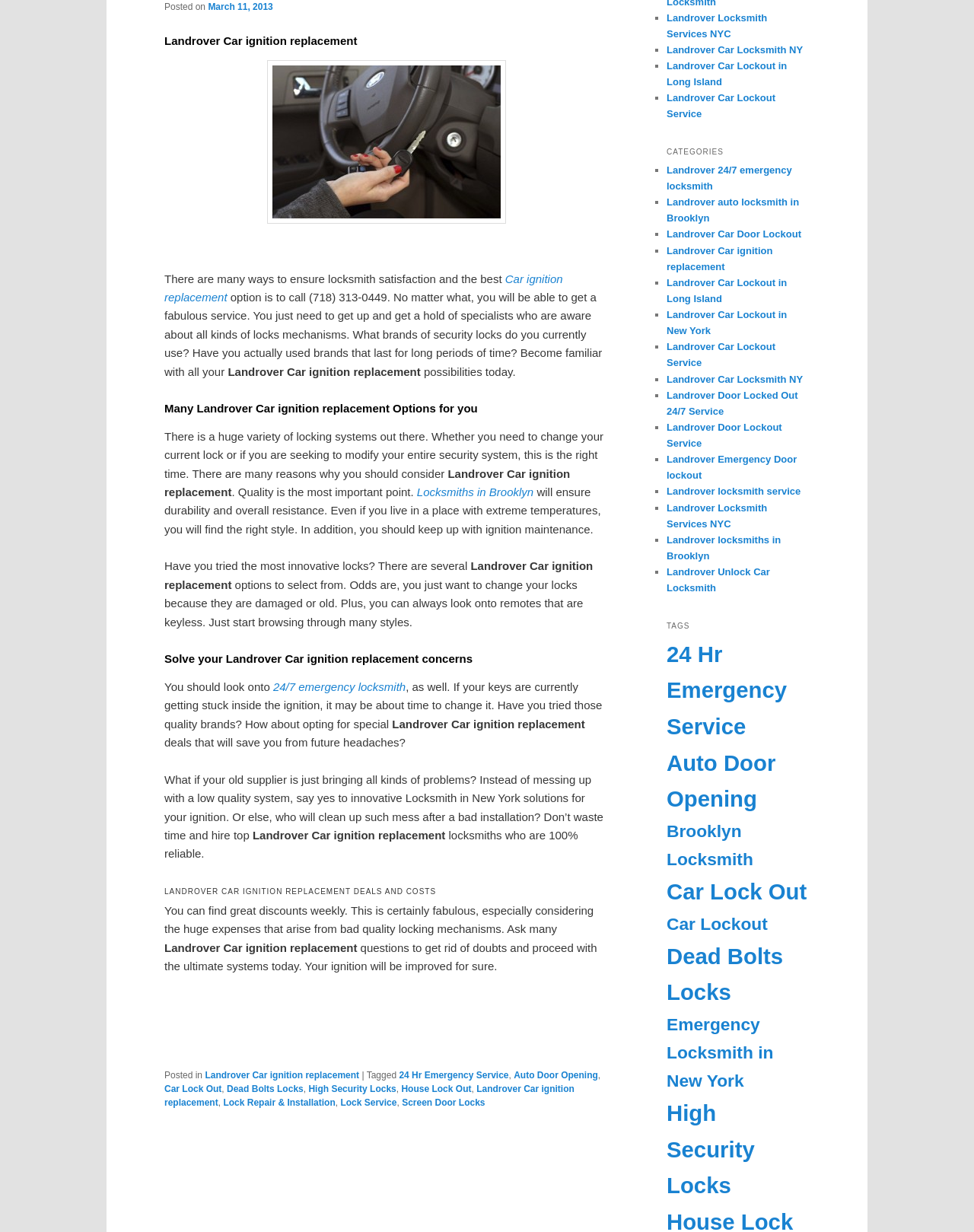Given the description "Emergency Locksmith in New York", provide the bounding box coordinates of the corresponding UI element.

[0.684, 0.823, 0.794, 0.885]